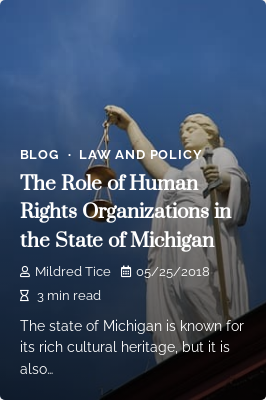How long does it take to read the blog post?
Deliver a detailed and extensive answer to the question.

The caption indicates that the accompanying text suggests a brief read time of three minutes, inviting readers to explore the critical issues surrounding housing and equity in the state.